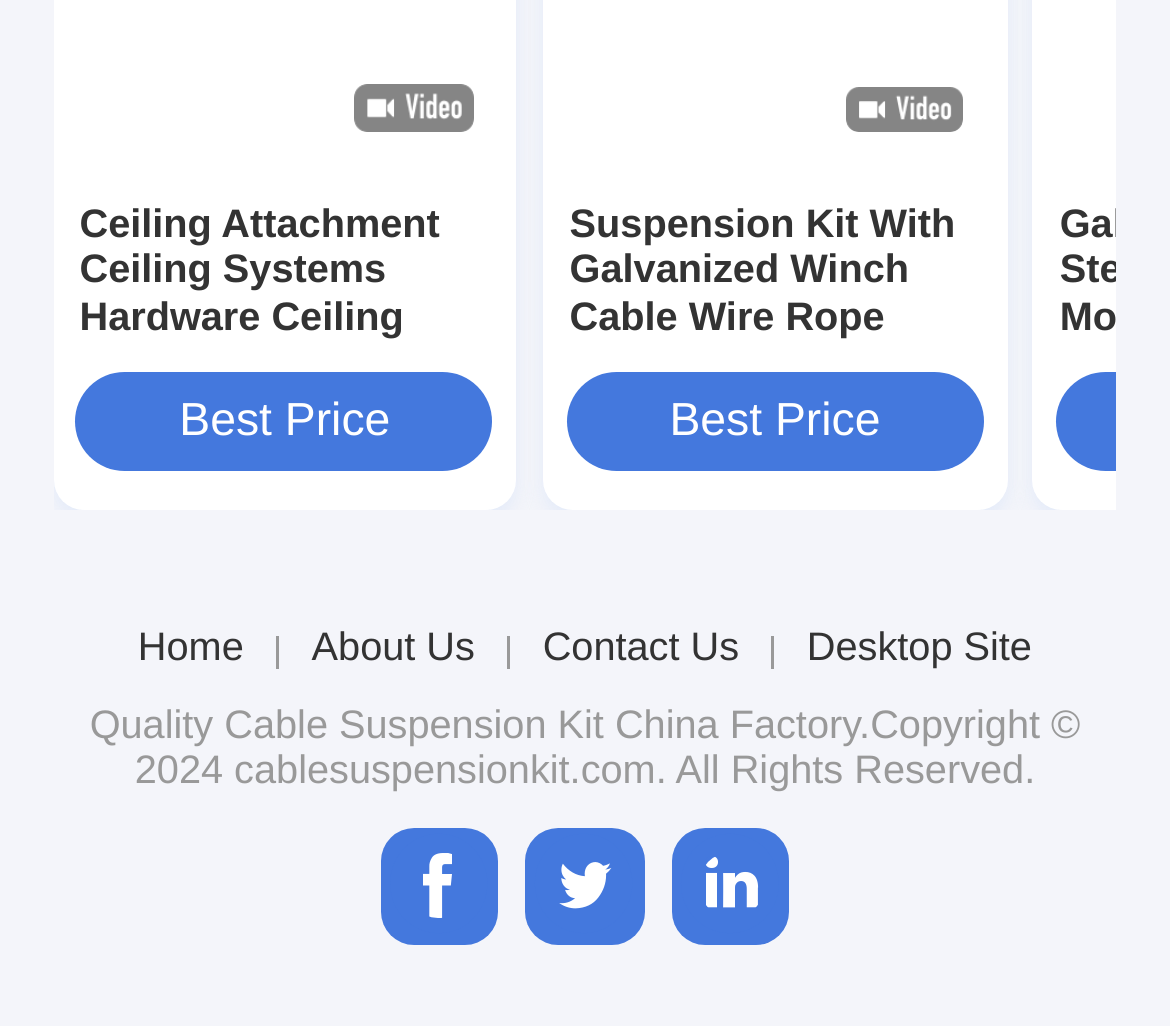Please give a succinct answer using a single word or phrase:
What is the name of the product with a galvanized winch cable?

Suspension Kit